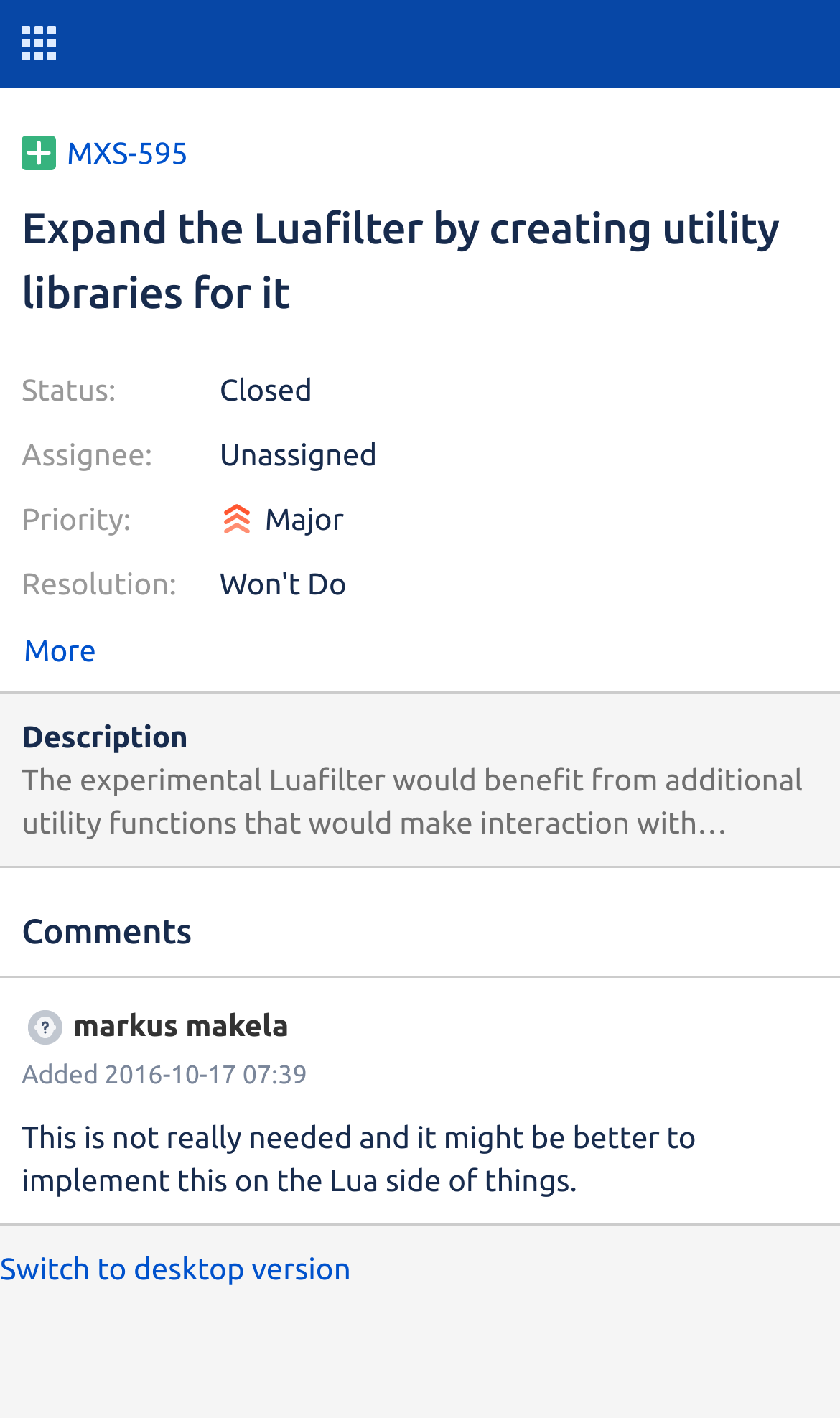Bounding box coordinates are specified in the format (top-left x, top-left y, bottom-right x, bottom-right y). All values are floating point numbers bounded between 0 and 1. Please provide the bounding box coordinate of the region this sentence describes: More

[0.026, 0.425, 0.974, 0.486]